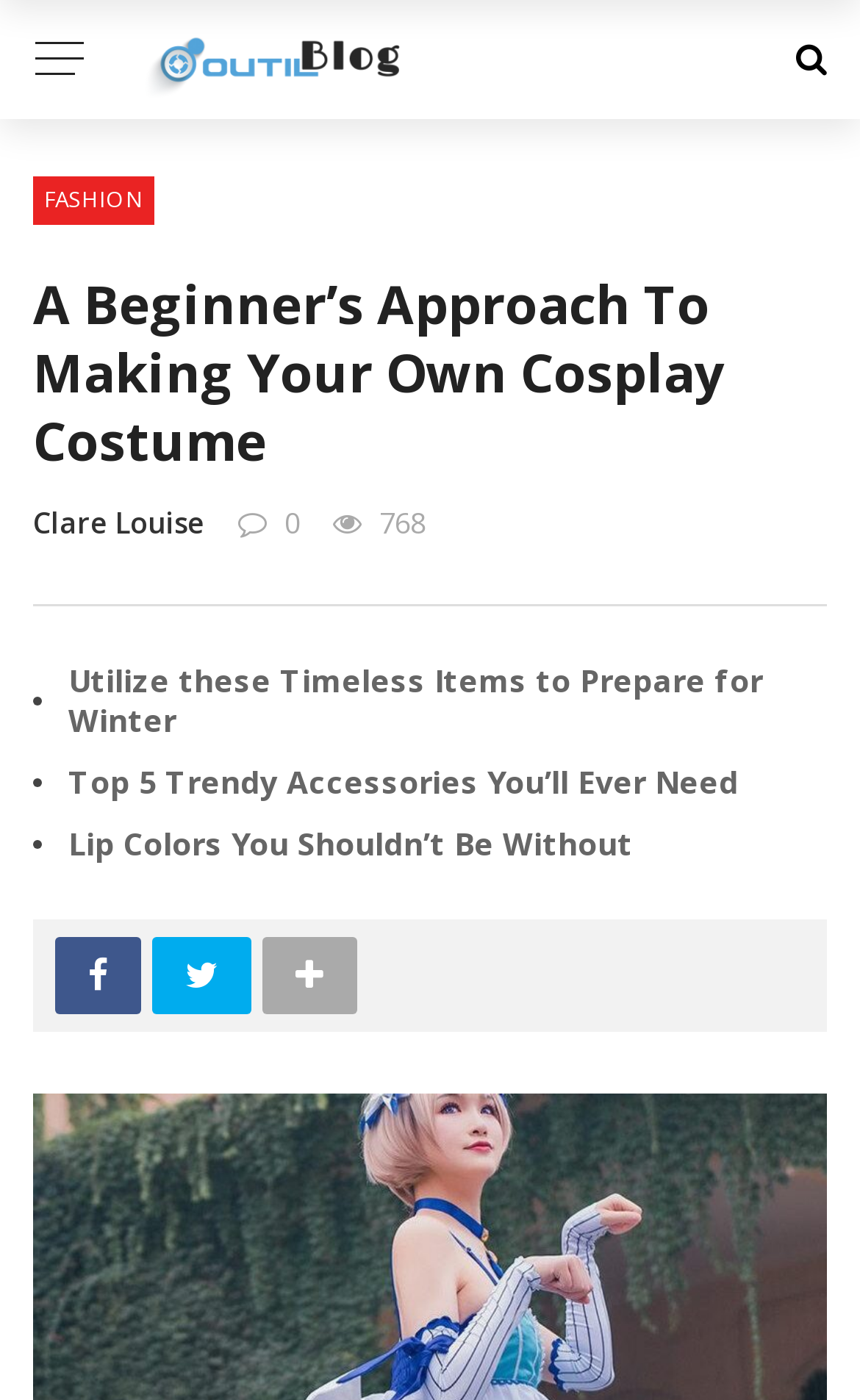Provide an in-depth description of the elements and layout of the webpage.

This webpage is about cosplay and fashion, with a focus on creating one's own cosplay costume. At the top left, there is a logo image with the text "Logo" and a link to the website's homepage. Below the logo, there is a navigation menu with links to categories such as "FASHION".

The main content of the page is divided into sections, each with a heading and a link to a related article. The first section is titled "A Beginner’s Approach To Making Your Own Cosplay Costume" and is located near the top of the page. Below this section, there are three more sections with headings "Utilize these Timeless Items to Prepare for Winter", "Top 5 Trendy Accessories You’ll Ever Need", and "Lip Colors You Shouldn’t Be Without". Each of these sections has a link to a related article.

At the bottom of the page, there are social media links to Facebook and Twitter, represented by their respective icons. The Facebook icon is located to the left of the Twitter icon. There is also a link with a generic icon, represented by a square with an arrow pointing upwards.

Overall, the webpage has a clean and organized layout, with clear headings and concise text. The use of images and icons adds visual interest to the page.